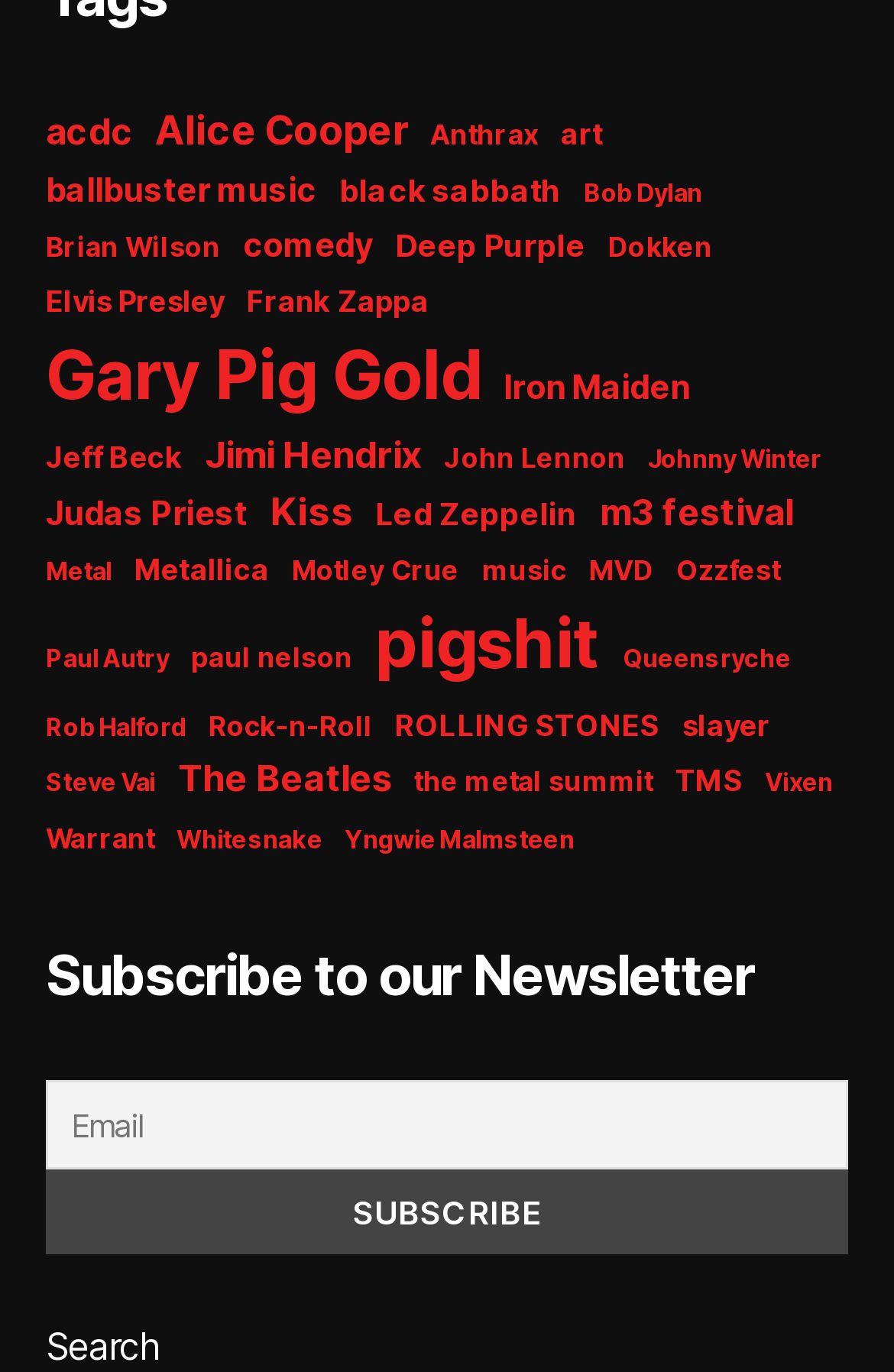Respond to the question below with a single word or phrase:
How many items are associated with 'Gary Pig Gold'?

91 items